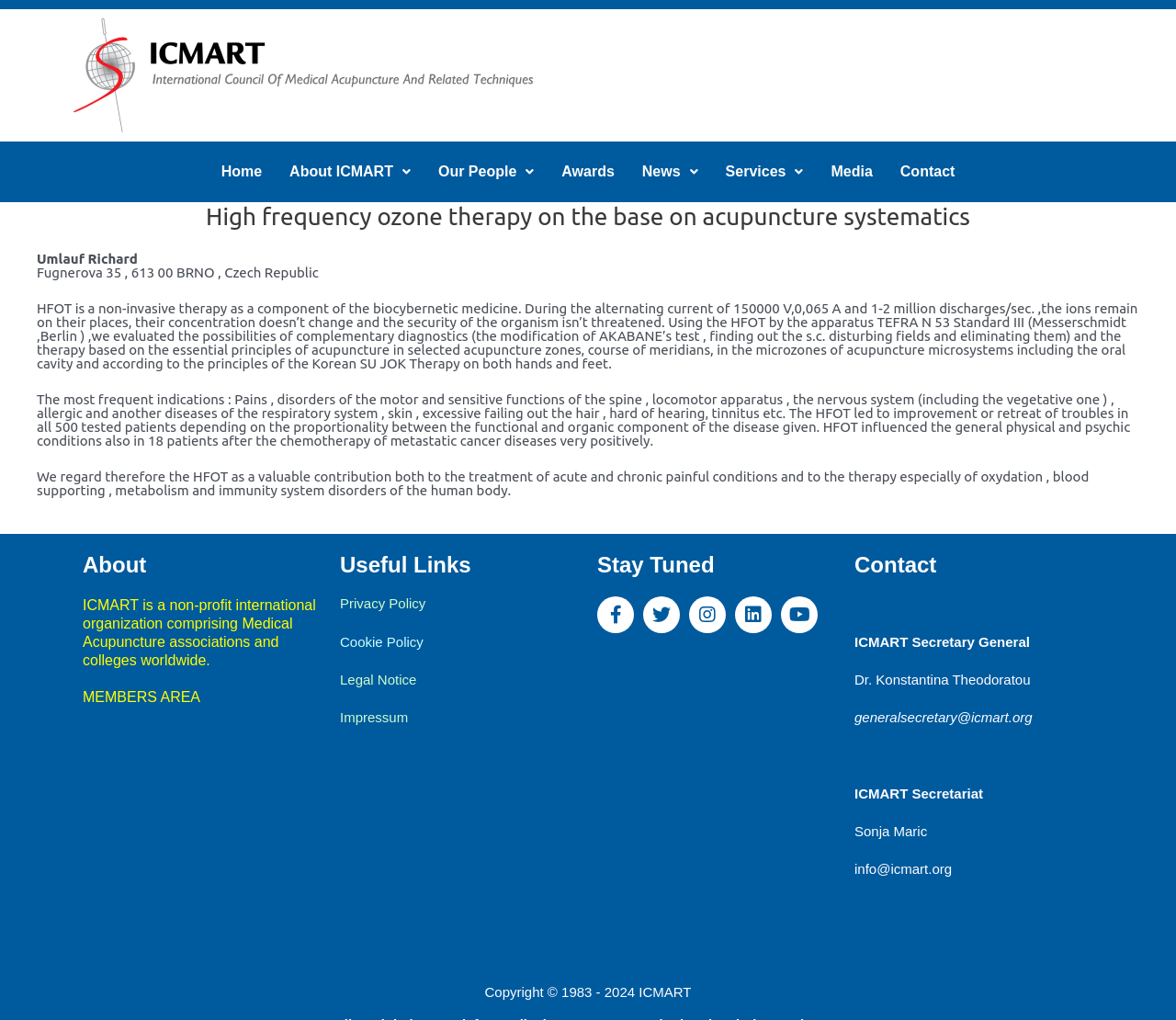Using the elements shown in the image, answer the question comprehensively: What is the purpose of HFOT?

The webpage explains that HFOT is used for the treatment of various diseases, including pains, disorders of the motor and sensitive functions of the spine, locomotor apparatus, and the nervous system, among others.